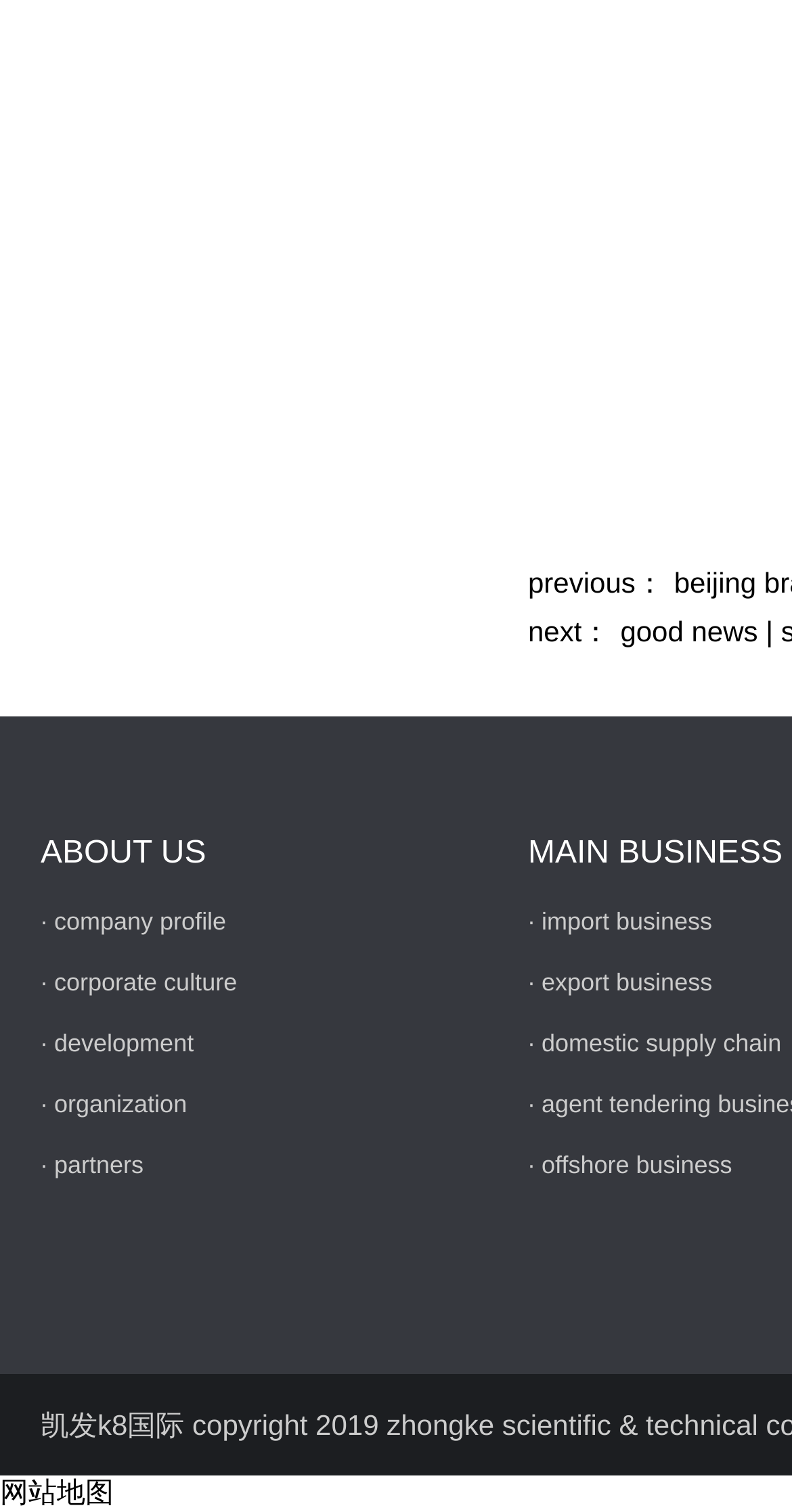Determine the bounding box coordinates of the element that should be clicked to execute the following command: "Check Tips on identifying market trends".

None